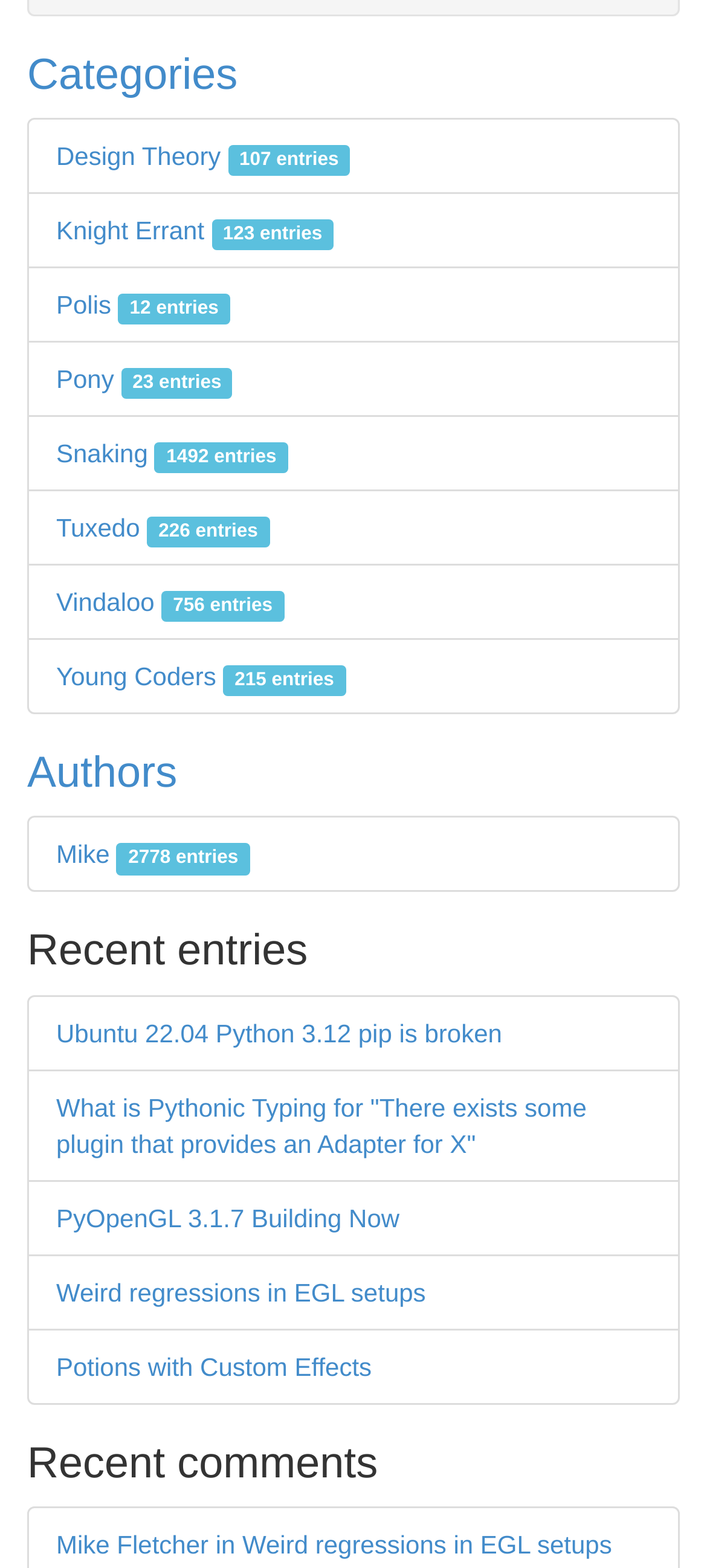How many entries does the category 'Pony' have?
Please answer the question as detailed as possible.

Under the 'Categories' heading, I see a link 'Pony 23 entries'. This link indicates that the category 'Pony' has 23 entries.